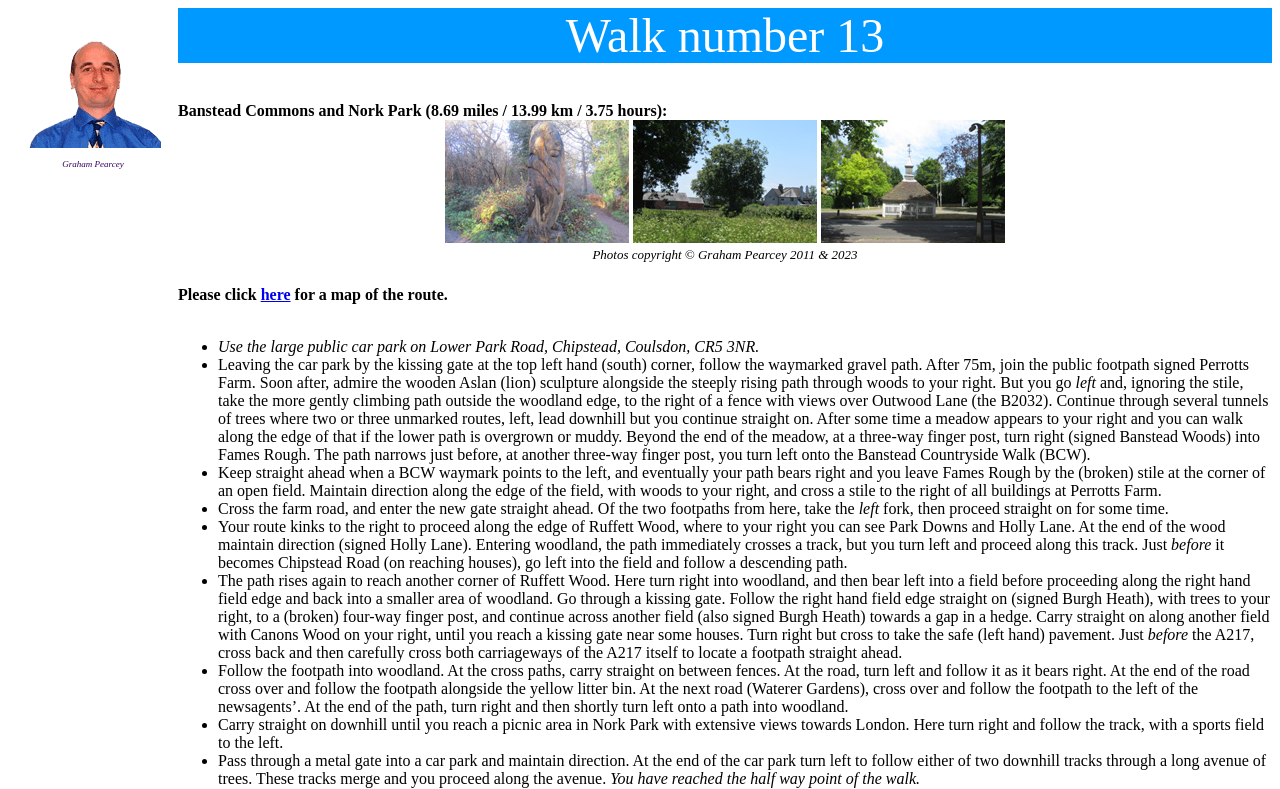Who is the author of this walk?
Answer the question with a thorough and detailed explanation.

The author of this walk is Graham Pearcey, as indicated by the link 'Graham Pearcey' in the layout table row, which suggests that Graham Pearcey is the creator or contributor of this walk.